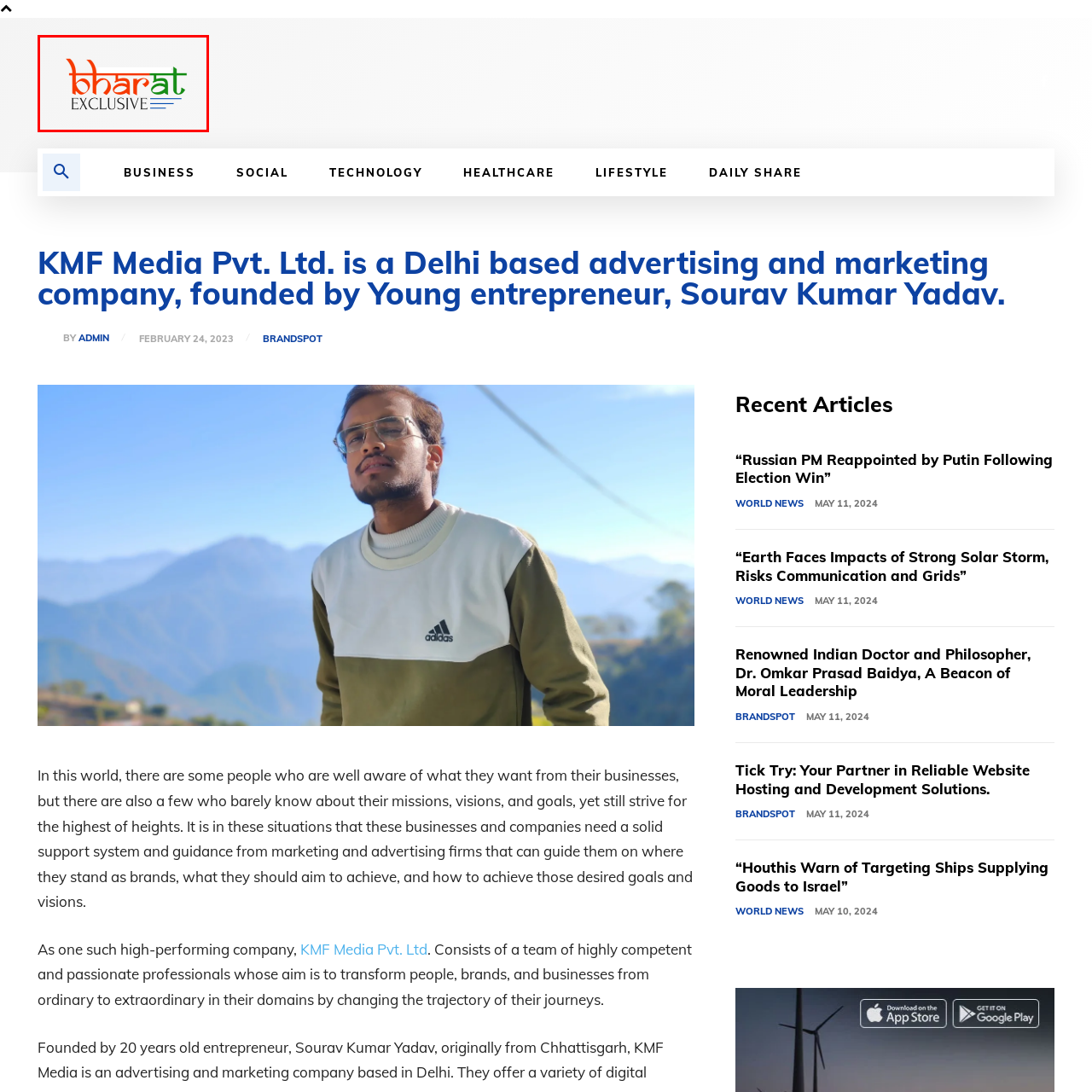Focus on the image marked by the red bounding box and offer an in-depth answer to the subsequent question based on the visual content: What does the logo's color choice evoke?

The caption states that the choice of colors, orange and green, evokes a sense of patriotism and connection to India's cultural heritage, as these colors are symbolic of the Indian flag.